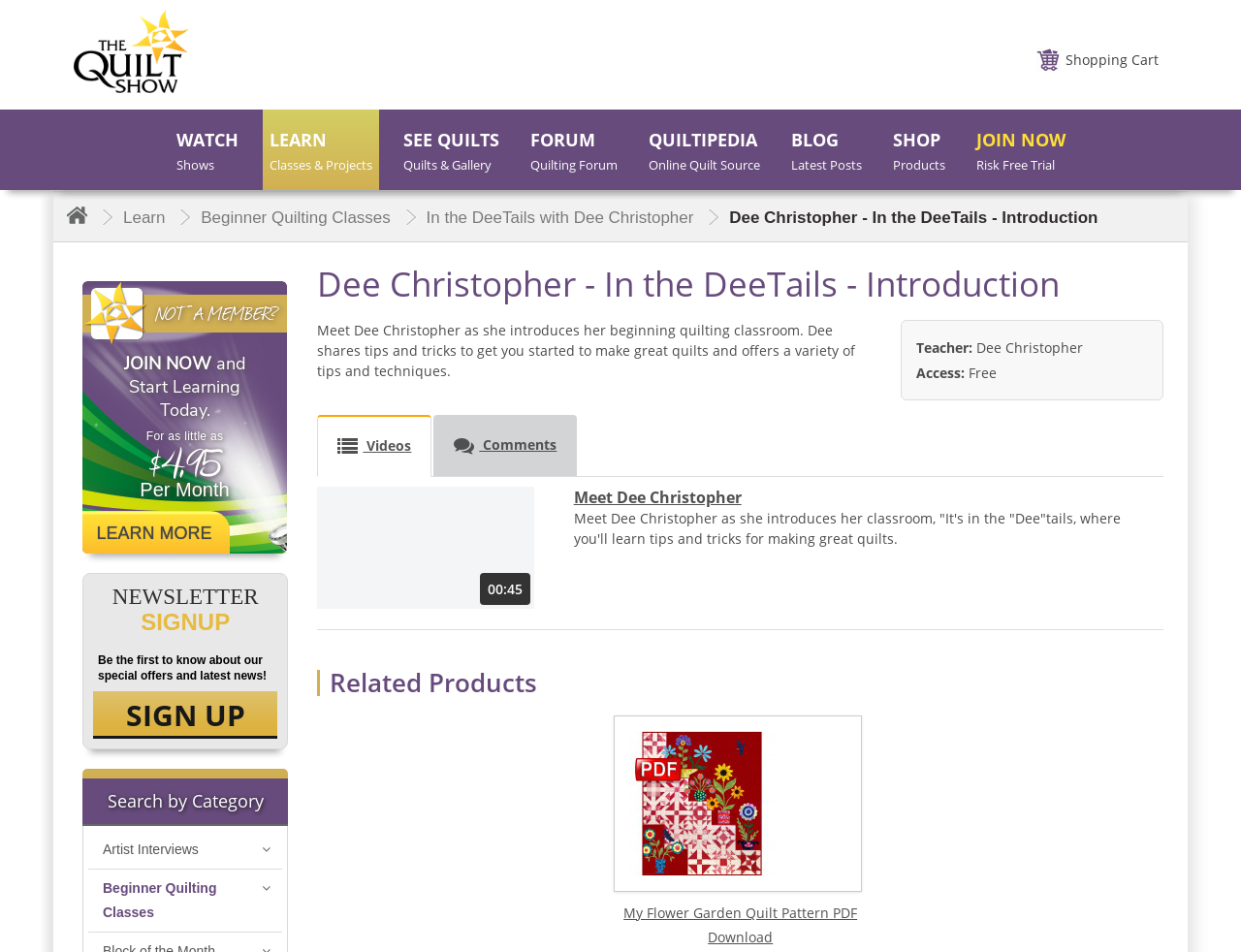What is the role of Dee Christopher?
Based on the image, give a concise answer in the form of a single word or short phrase.

Teacher